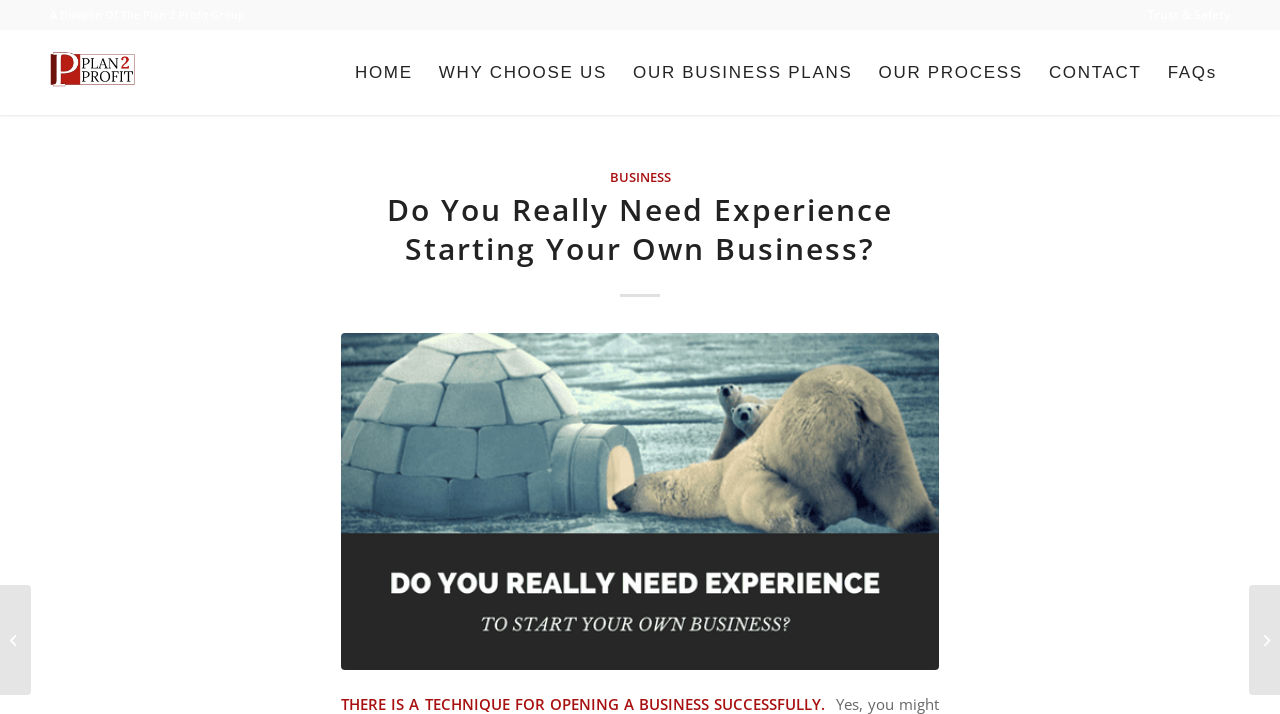What is the topic of the main heading?
Carefully analyze the image and provide a detailed answer to the question.

The main heading of the webpage is 'Do You Really Need Experience Starting Your Own Business?', which suggests that the topic is related to starting a business.